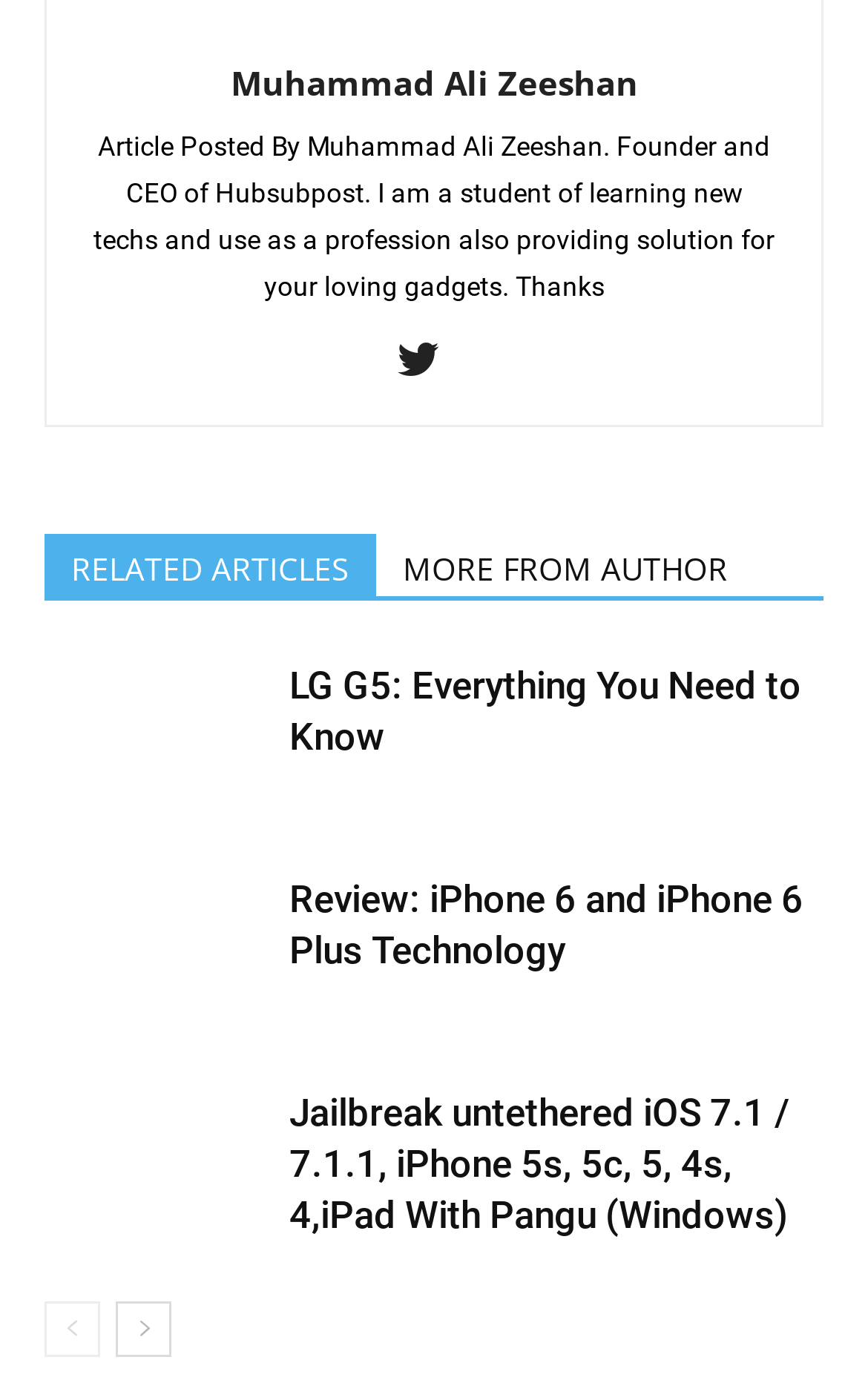How many related articles are listed?
Please answer the question as detailed as possible.

There are three related articles listed on the webpage, each with a title and an image. They are 'LG G5: Everything You Need to Know', 'Review: iPhone 6 and iPhone 6 Plus Technology', and 'Jailbreak untethered iOS 7.1 / 7.1.1, iPhone 5s, 5c, 5, 4s, 4,iPad With Pangu (Windows)'.